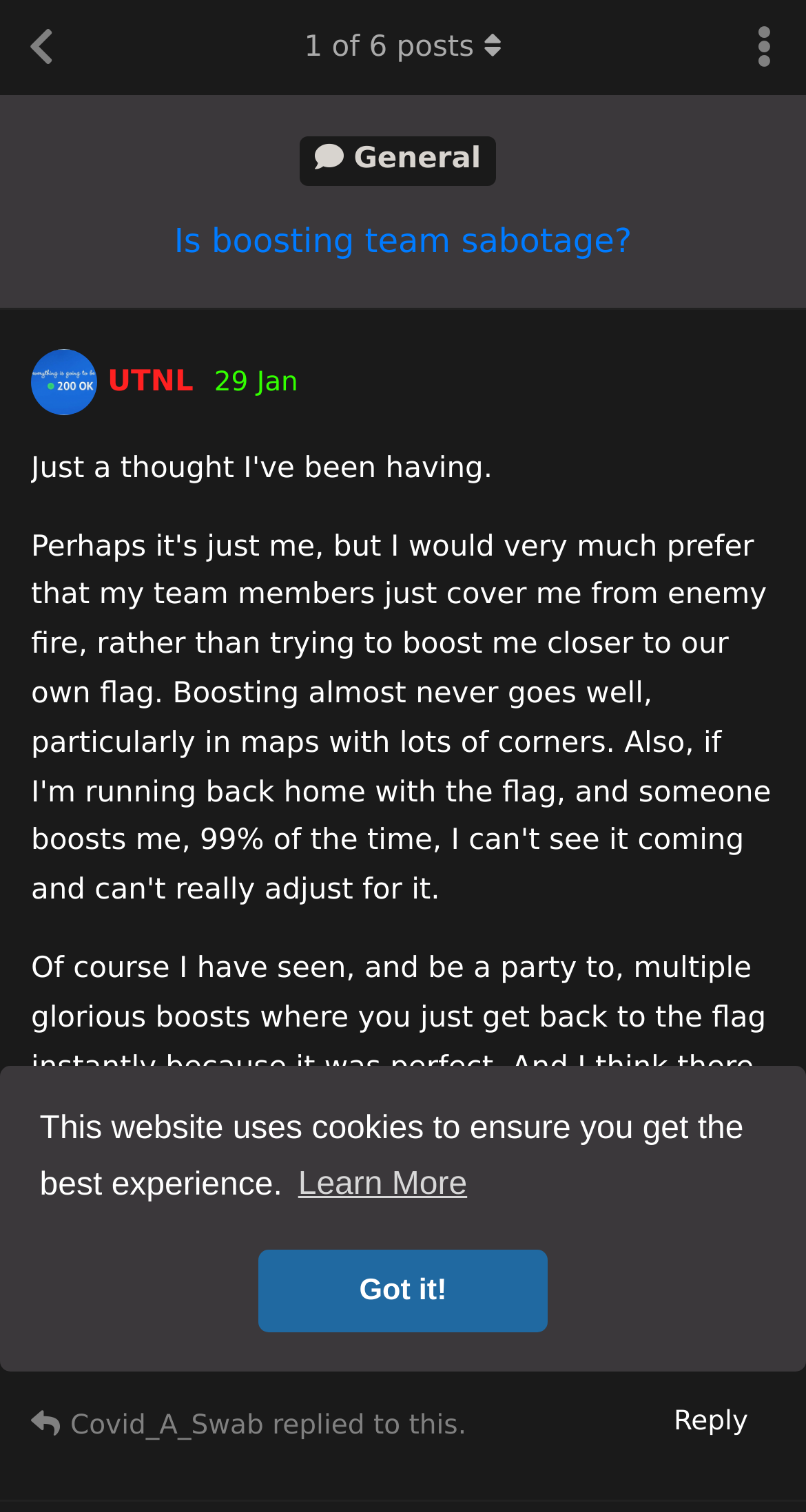What is the date of the discussion post?
Using the image, provide a detailed and thorough answer to the question.

I found this information by looking at the link labeled '29 Jan' and the accompanying time element that says 'Monday, January 29, 2024 11:56 AM', which suggests that the discussion post was made on this date.